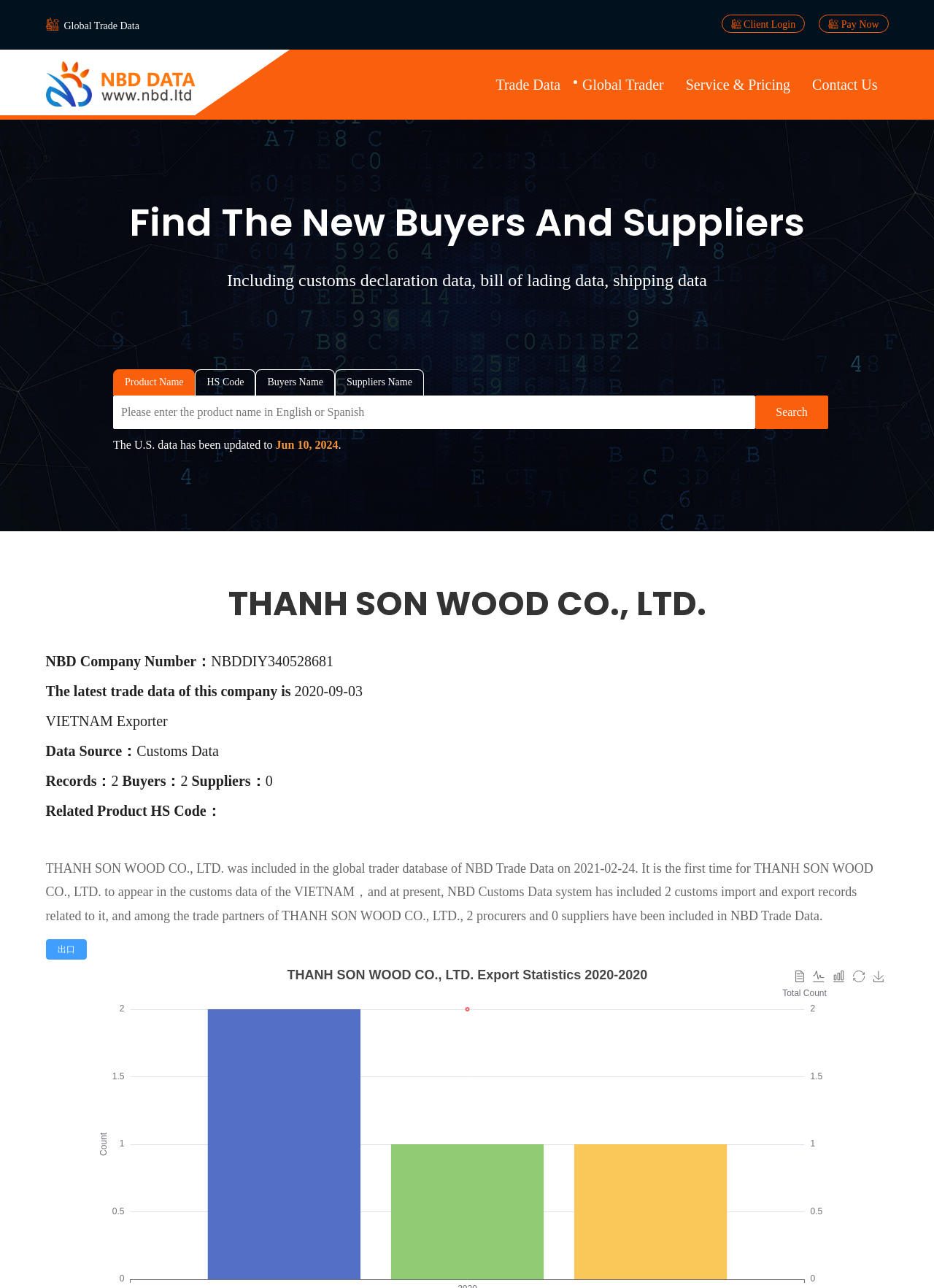Pinpoint the bounding box coordinates of the element to be clicked to execute the instruction: "Search for a product".

[0.809, 0.307, 0.887, 0.333]